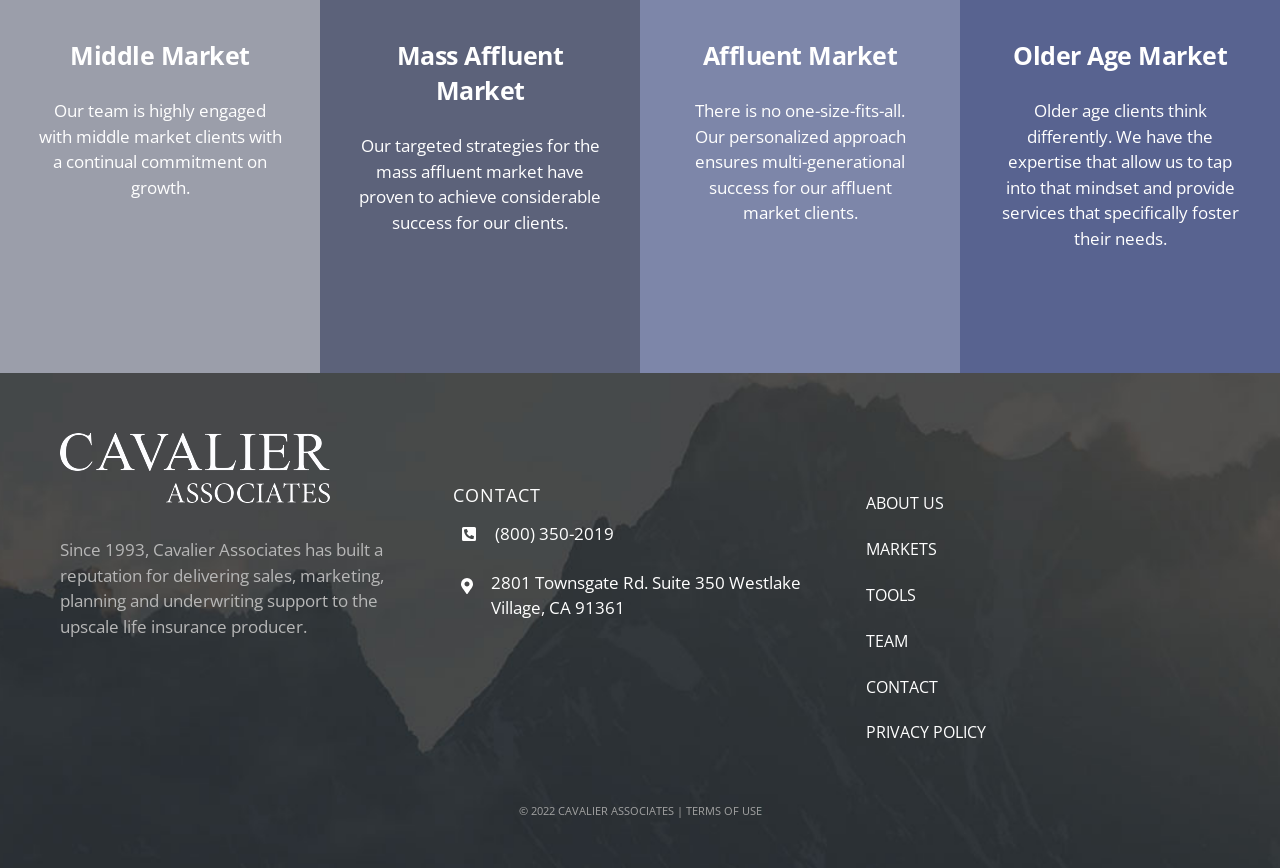Pinpoint the bounding box coordinates of the clickable element needed to complete the instruction: "Click the CONTACT link". The coordinates should be provided as four float numbers between 0 and 1: [left, top, right, bottom].

[0.354, 0.557, 0.646, 0.586]